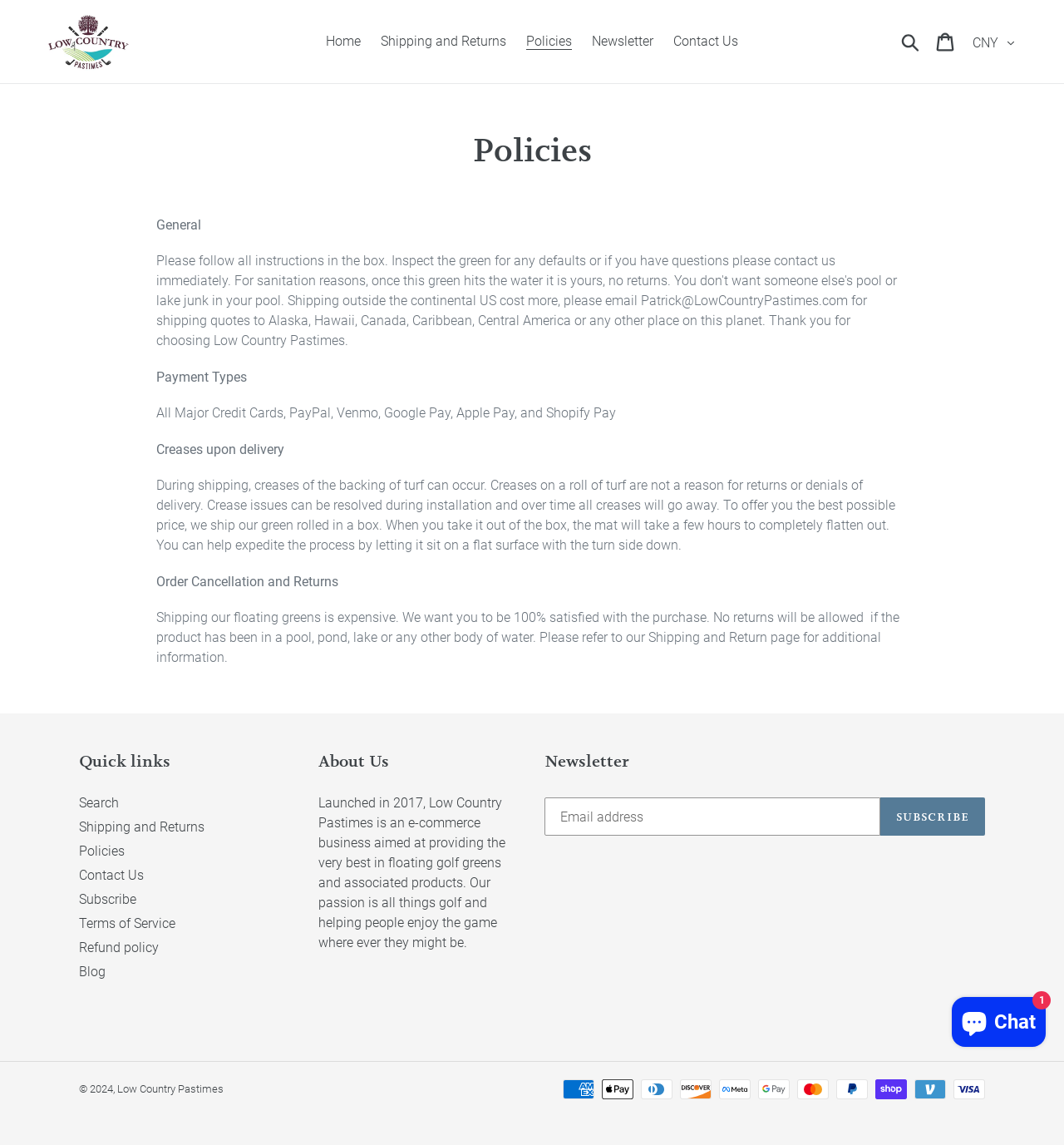What is the purpose of the 'Quick links' section? Please answer the question using a single word or phrase based on the image.

Easy navigation